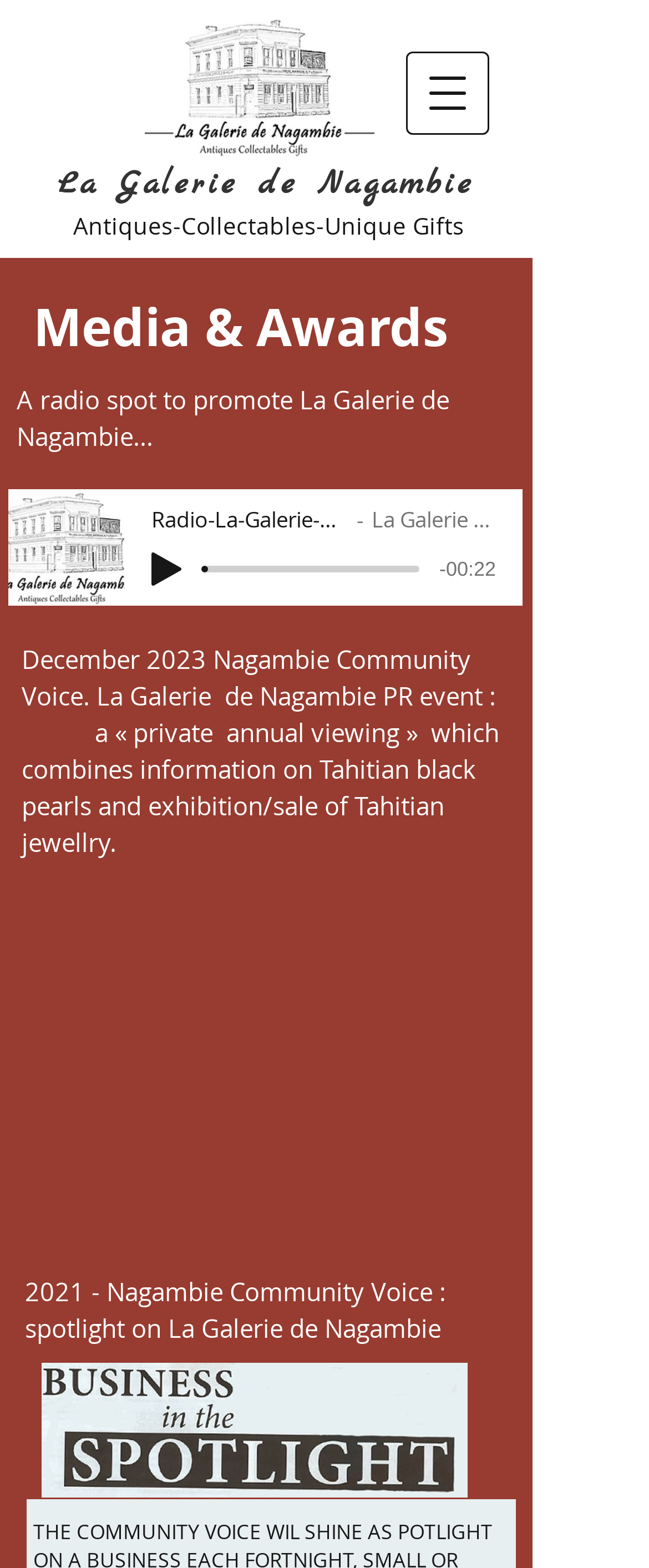Give a short answer using one word or phrase for the question:
What type of gifts are offered by La Galerie de Nagambie?

Unique Gifts